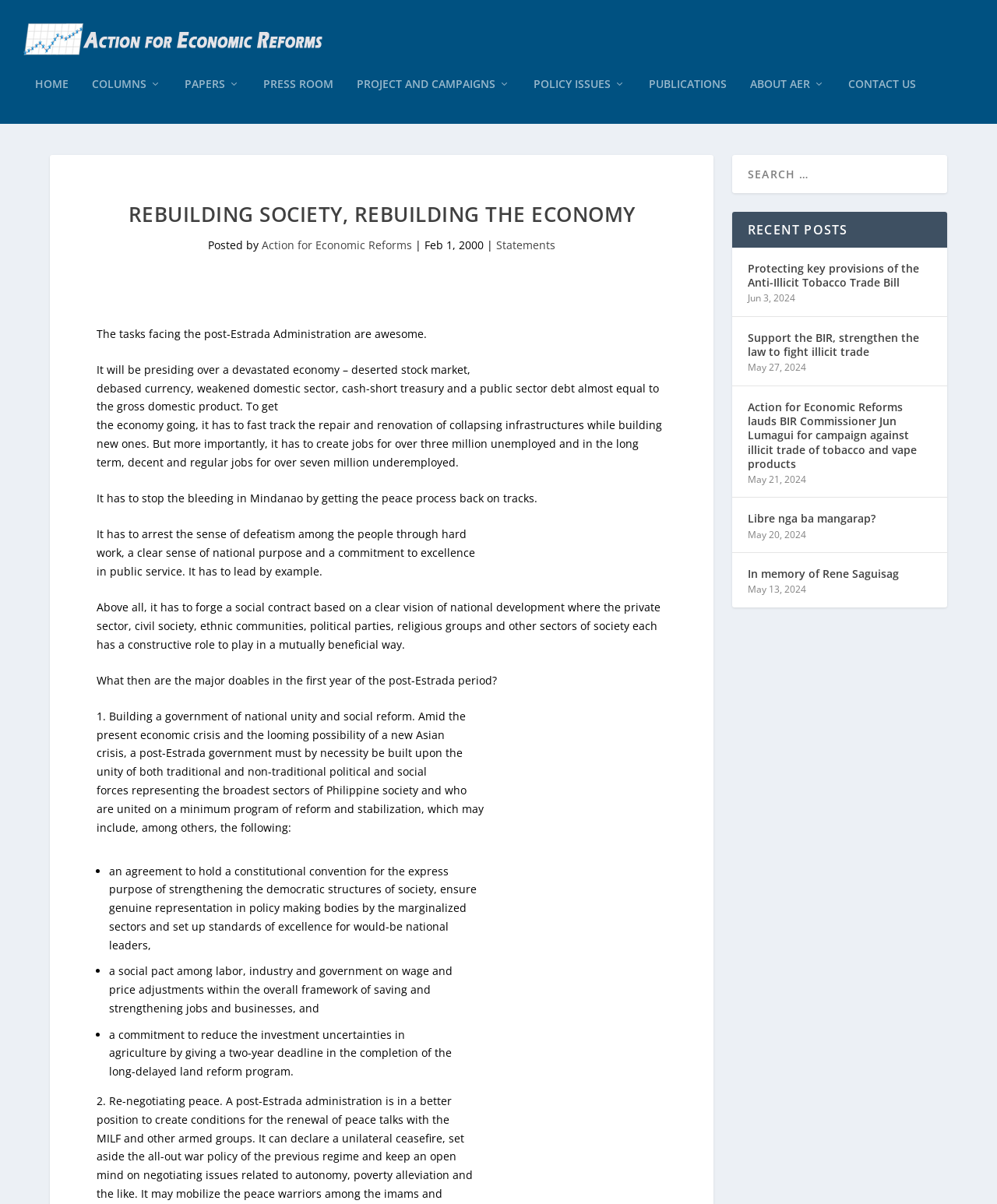Examine the image carefully and respond to the question with a detailed answer: 
What is the name of the organization?

I found the answer by looking at the top-left corner of the webpage, where the logo and name of the organization are typically placed. The link 'Action for Economic Reforms (AER)' is located at [0.023, 0.019, 0.323, 0.046] and is likely to be the name of the organization.